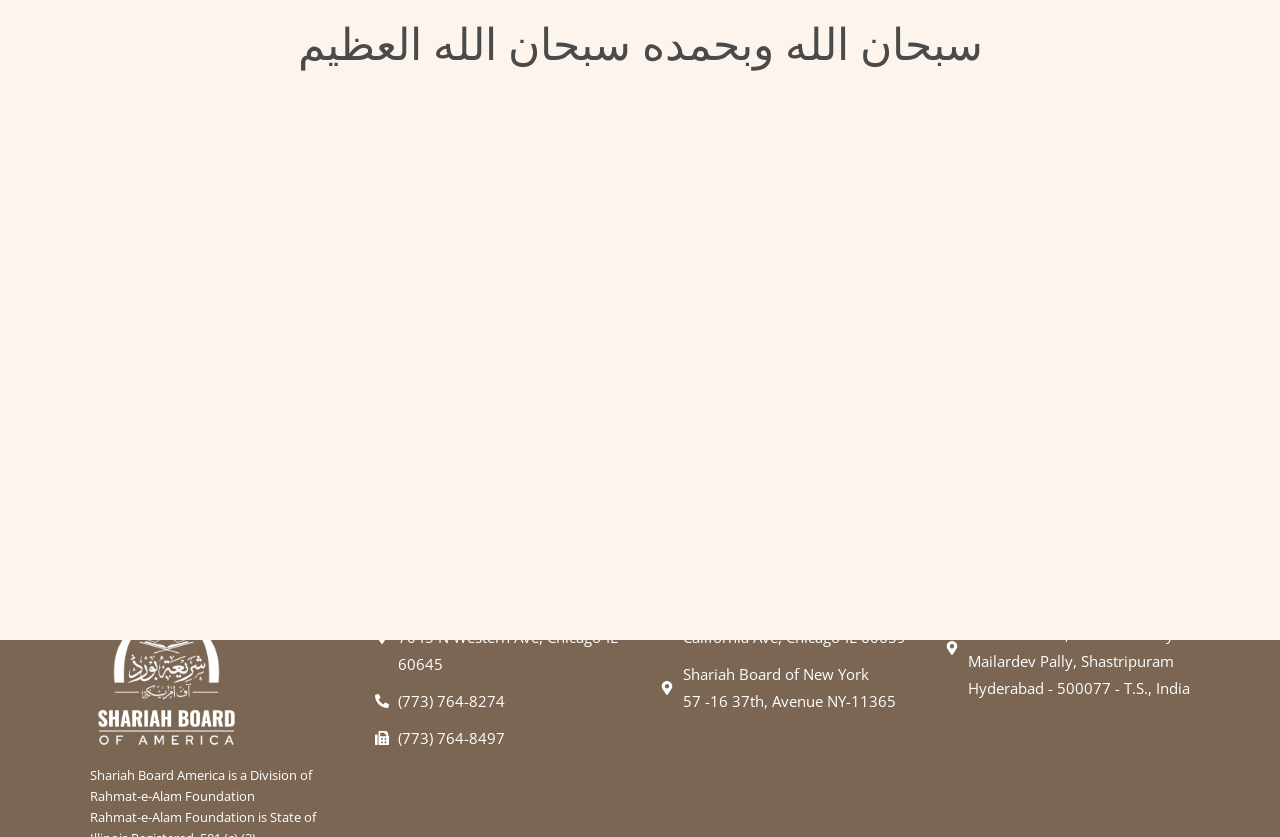Bounding box coordinates should be in the format (top-left x, top-left y, bottom-right x, bottom-right y) and all values should be floating point numbers between 0 and 1. Determine the bounding box coordinate for the UI element described as: apply now

[0.367, 0.363, 0.488, 0.413]